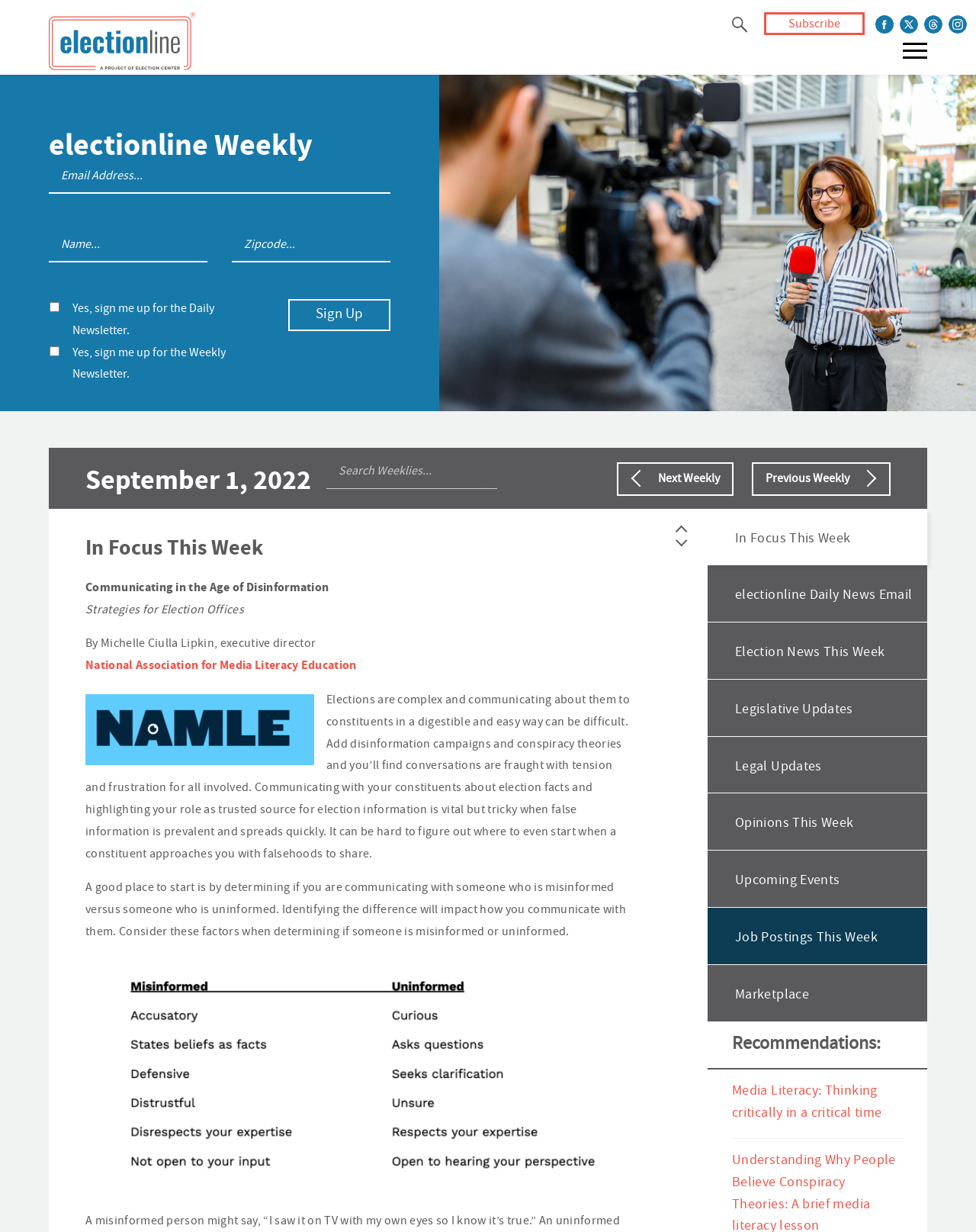Locate the bounding box coordinates of the element I should click to achieve the following instruction: "Search for weekly newsletters".

[0.334, 0.373, 0.474, 0.393]